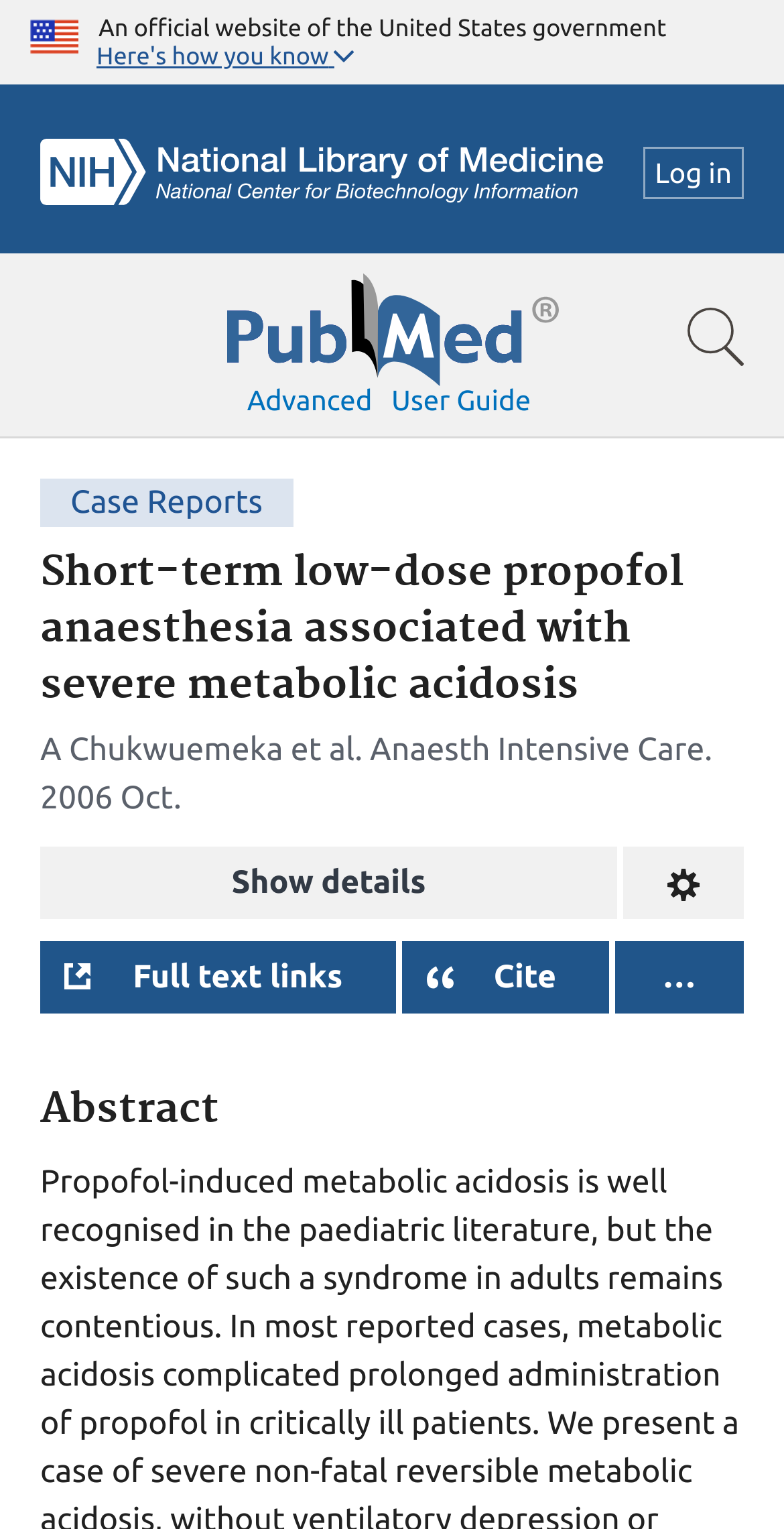Use a single word or phrase to answer the question:
What is the title of the journal?

Anaesth Intensive Care